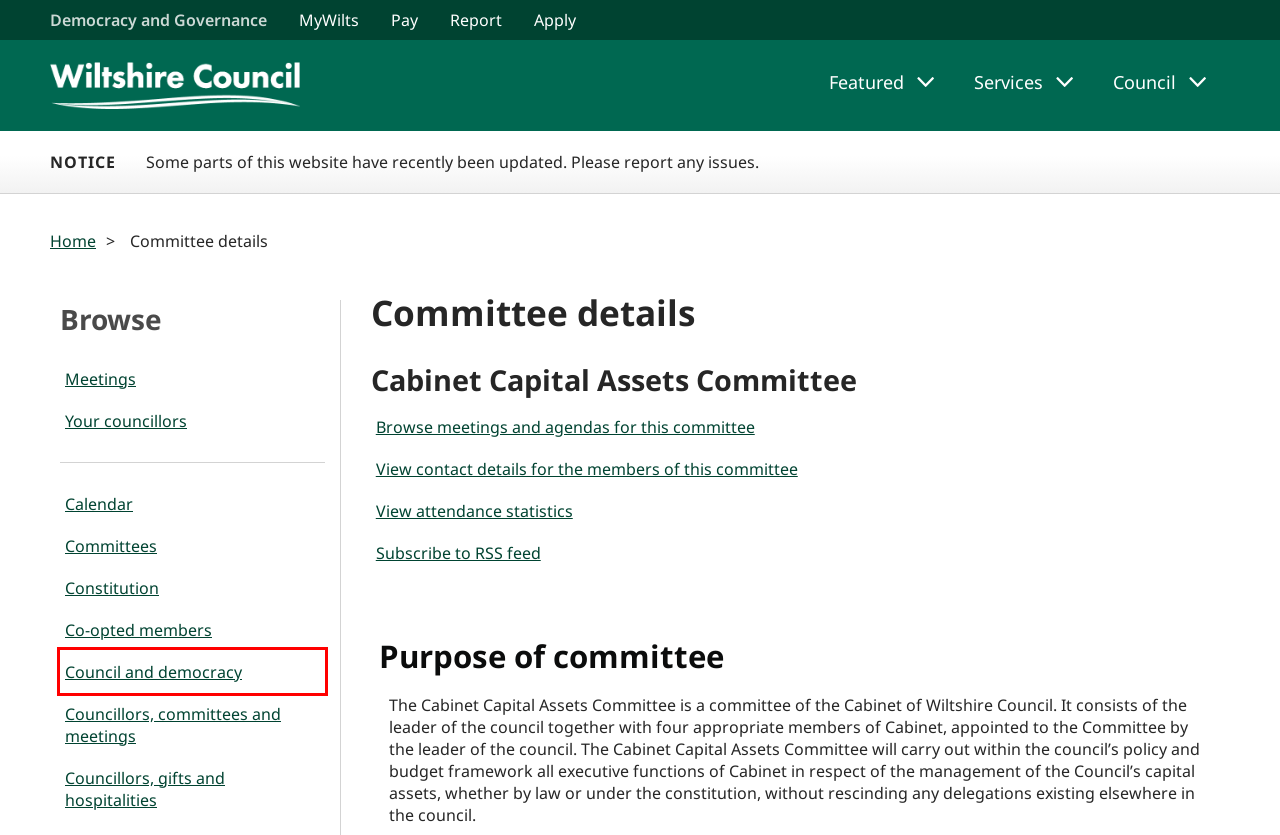Analyze the screenshot of a webpage featuring a red rectangle around an element. Pick the description that best fits the new webpage after interacting with the element inside the red bounding box. Here are the candidates:
A. Democratic Services - Wiltshire Council
B. Wiltshire Council Booking and Reporting
C. Council, democracy and elections - Wiltshire Council
D. Apply online - Wiltshire Council
E. Report online - Wiltshire Council
F. Pay online - Wiltshire Council
G. Introduction - Wiltshire Council
H. Welcome to Wiltshire Council - Wiltshire Council

C